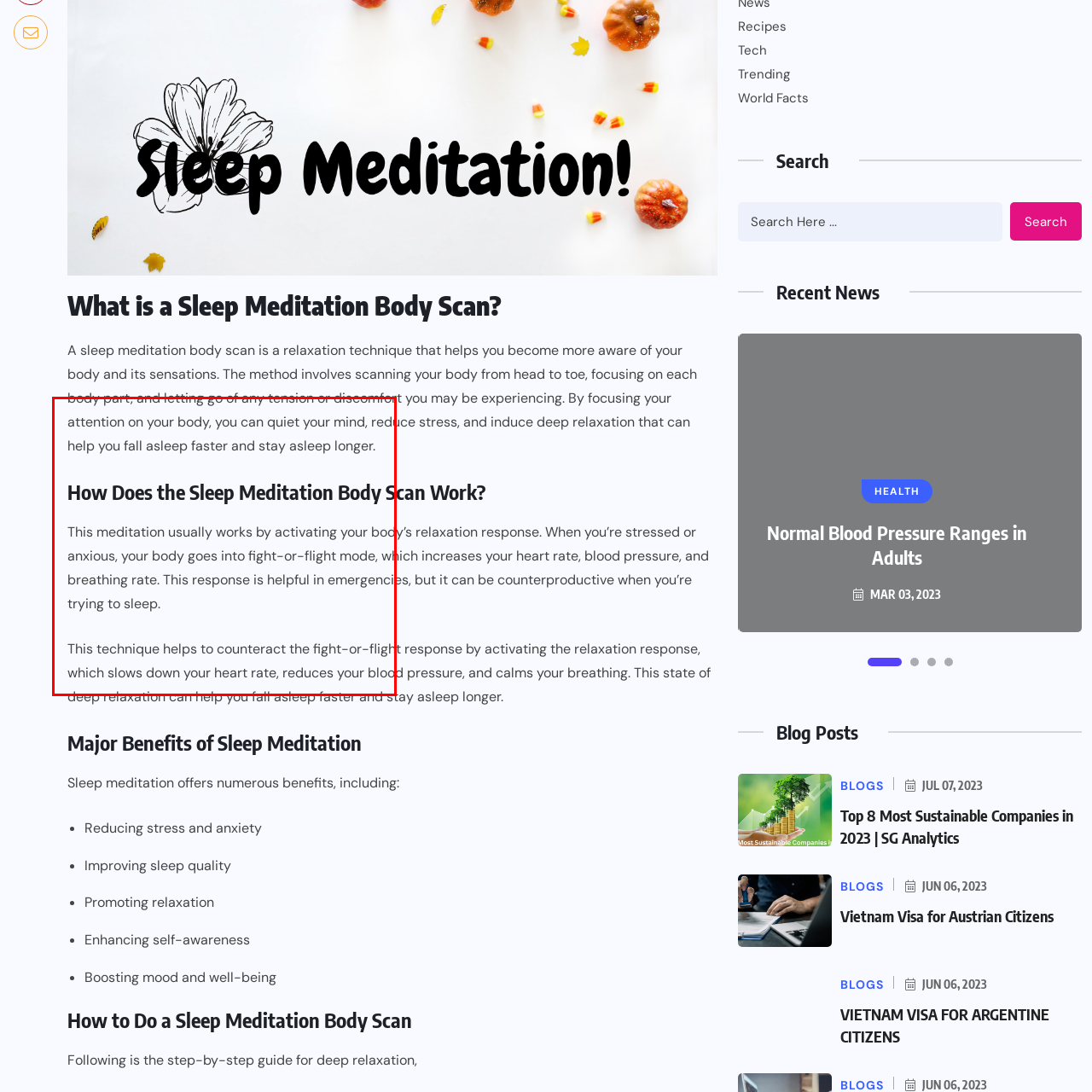Using the image highlighted in the red border, answer the following question concisely with a word or phrase:
What is the purpose of the sleep meditation body scan?

To relax